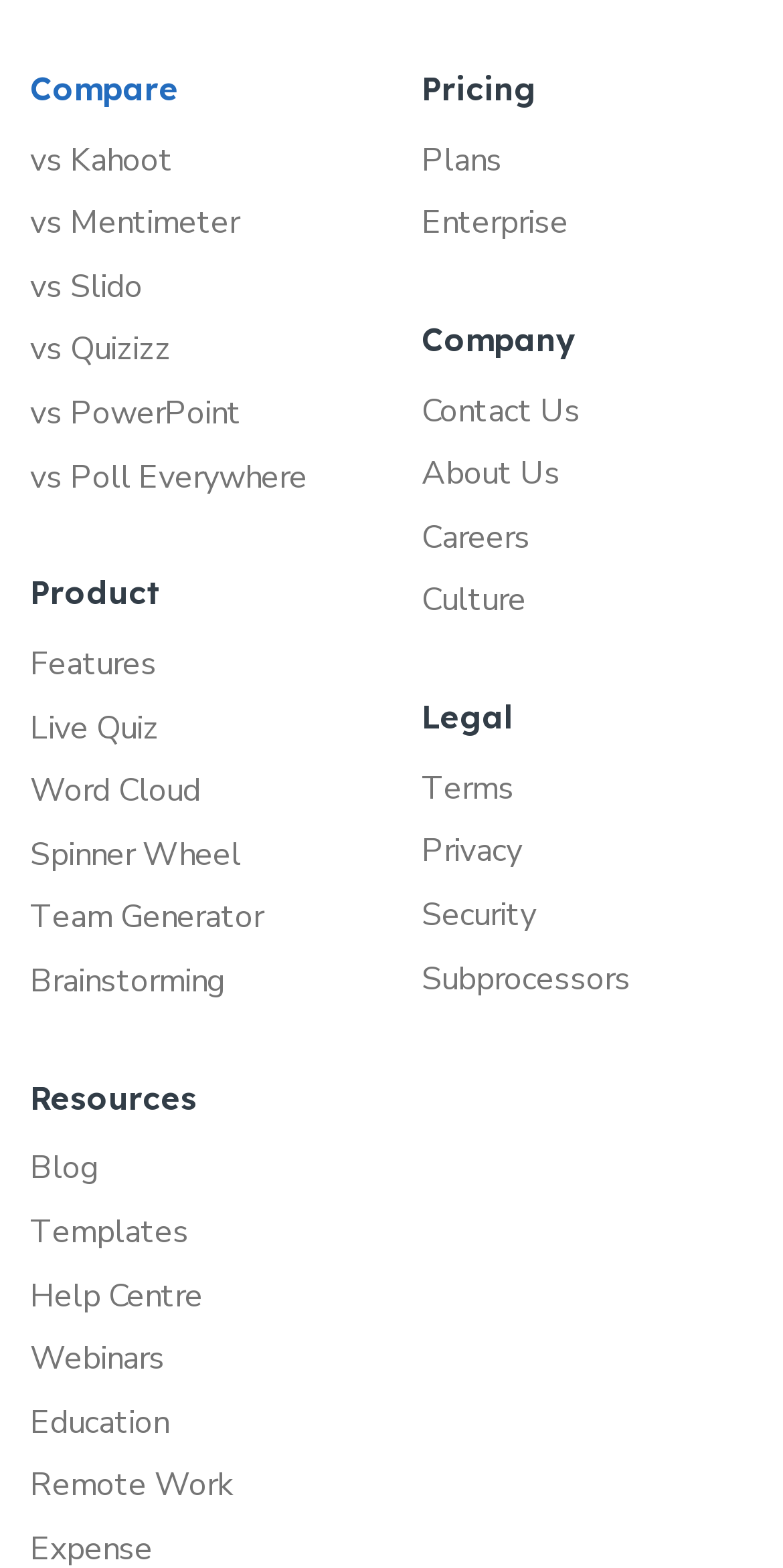Please provide the bounding box coordinates for the element that needs to be clicked to perform the instruction: "Check Pricing". The coordinates must consist of four float numbers between 0 and 1, formatted as [left, top, right, bottom].

[0.538, 0.043, 0.962, 0.07]